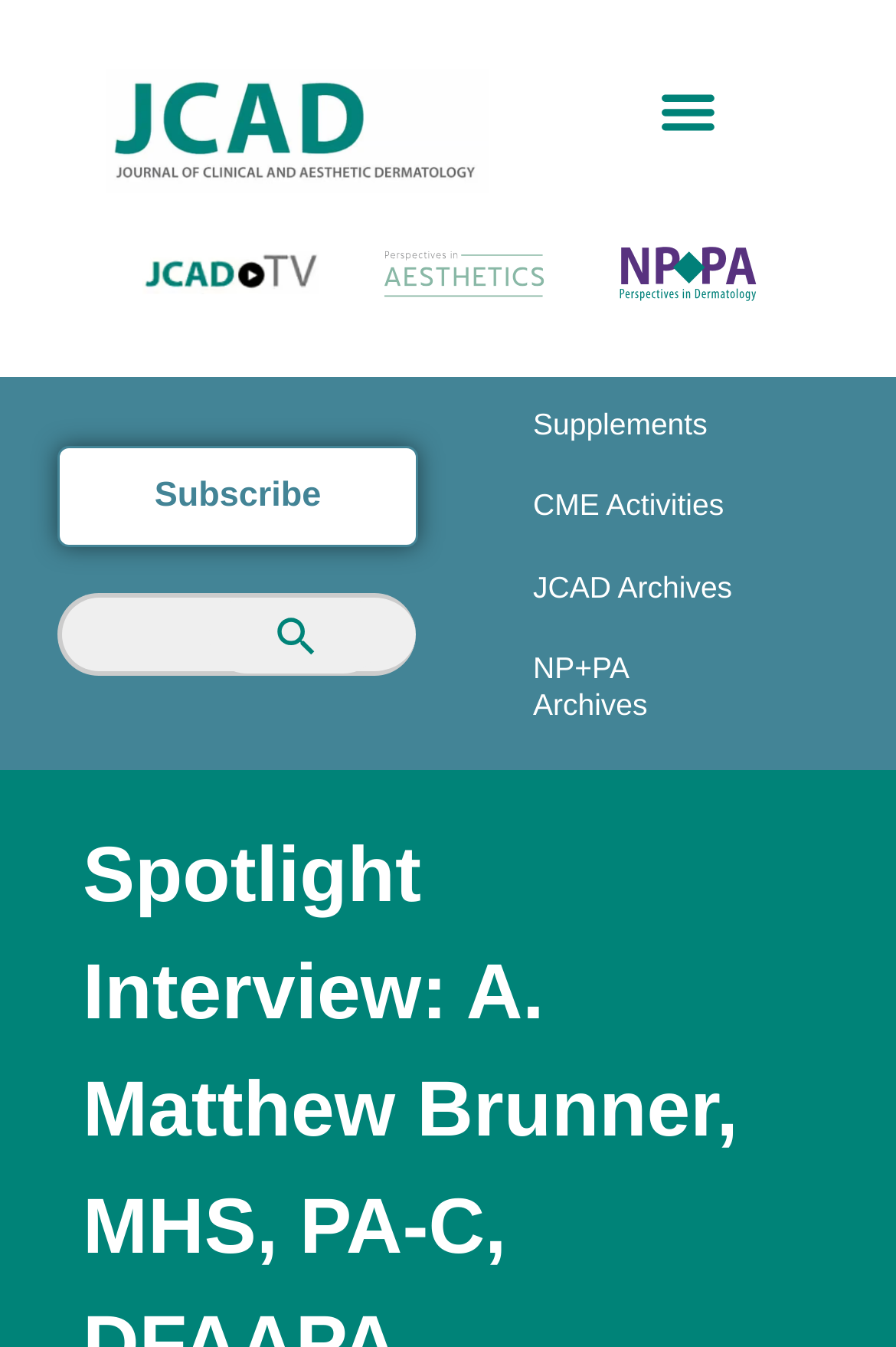Provide a one-word or short-phrase answer to the question:
What is the name of the journal?

The Journal of Clinical and Aesthetic Dermatology